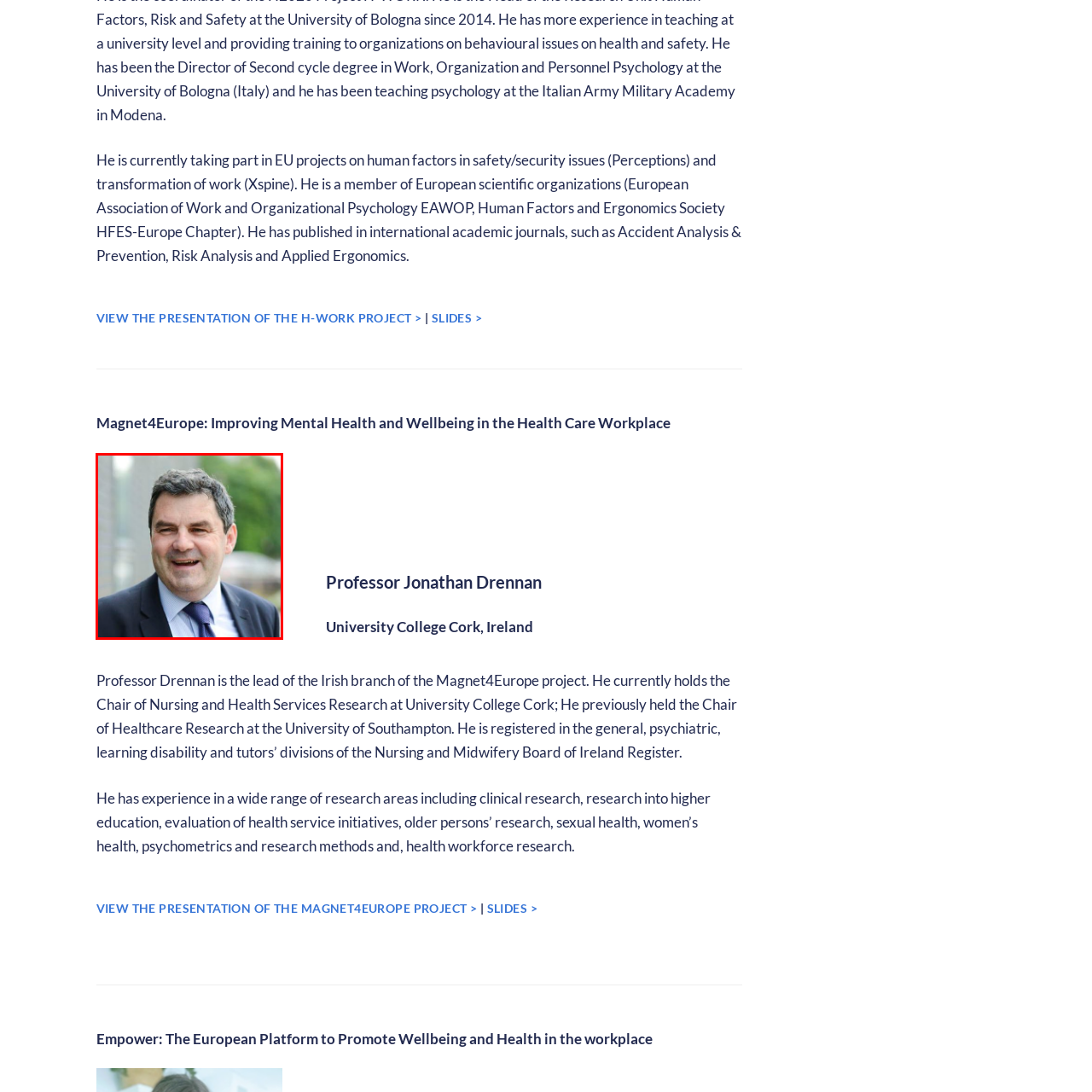Pay close attention to the image within the red perimeter and provide a detailed answer to the question that follows, using the image as your primary source: 
What is reflected by Professor Drennan's smile in the image?

The caption states that the image captures Professor Drennan with a warm smile against a backdrop that suggests a professional setting, reflecting both his approachable demeanor and commitment to his work in improving health and wellbeing in the healthcare workplace.